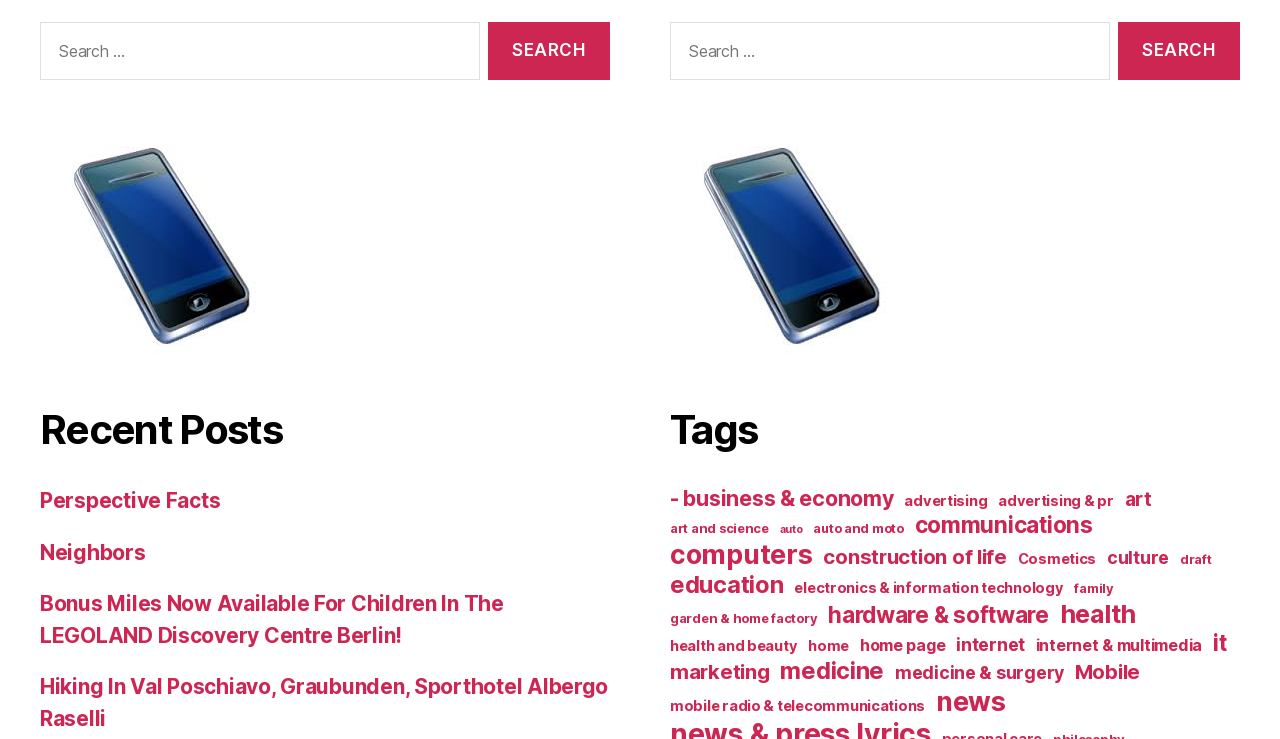Based on the element description medicine & surgery, identify the bounding box of the UI element in the given webpage screenshot. The coordinates should be in the format (top-left x, top-left y, bottom-right x, bottom-right y) and must be between 0 and 1.

[0.699, 0.896, 0.831, 0.924]